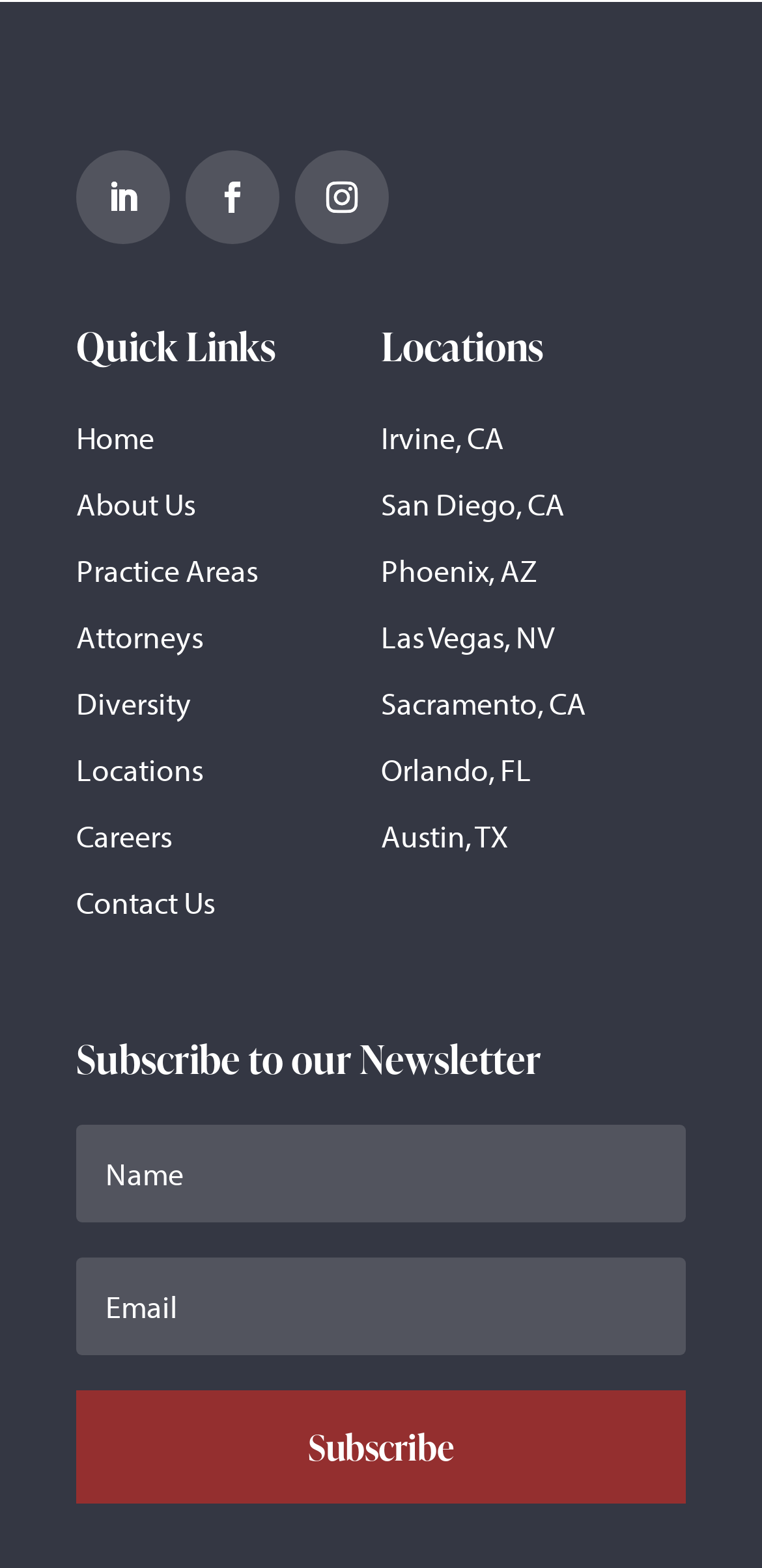Locate the bounding box coordinates of the element I should click to achieve the following instruction: "Click on the Home link".

[0.1, 0.266, 0.203, 0.291]